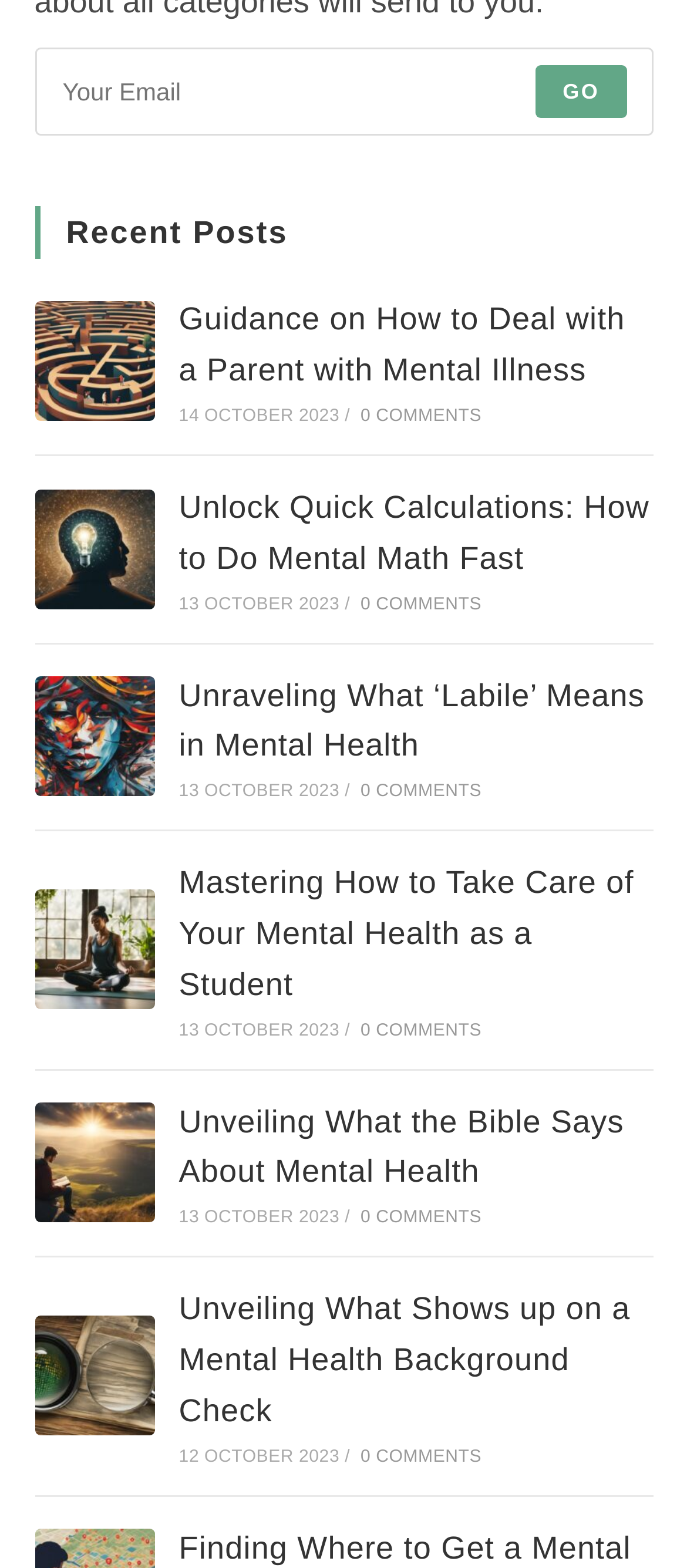Determine the bounding box coordinates of the region to click in order to accomplish the following instruction: "View 'Unlock Quick Calculations: How to Do Mental Math Fast'". Provide the coordinates as four float numbers between 0 and 1, specifically [left, top, right, bottom].

[0.05, 0.312, 0.224, 0.388]